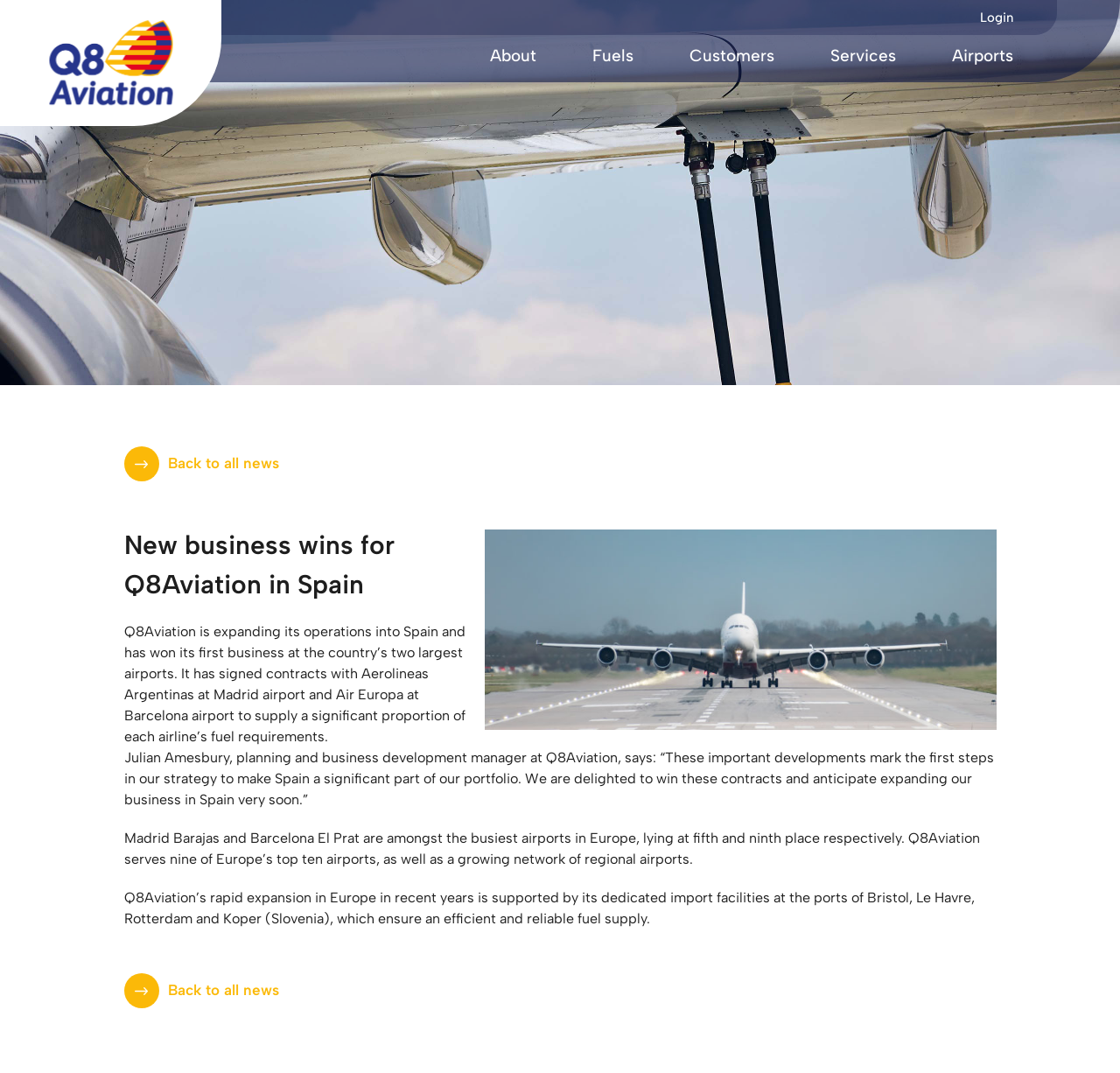Please locate the bounding box coordinates of the element that should be clicked to achieve the given instruction: "Click on Login".

[0.875, 0.007, 0.905, 0.025]